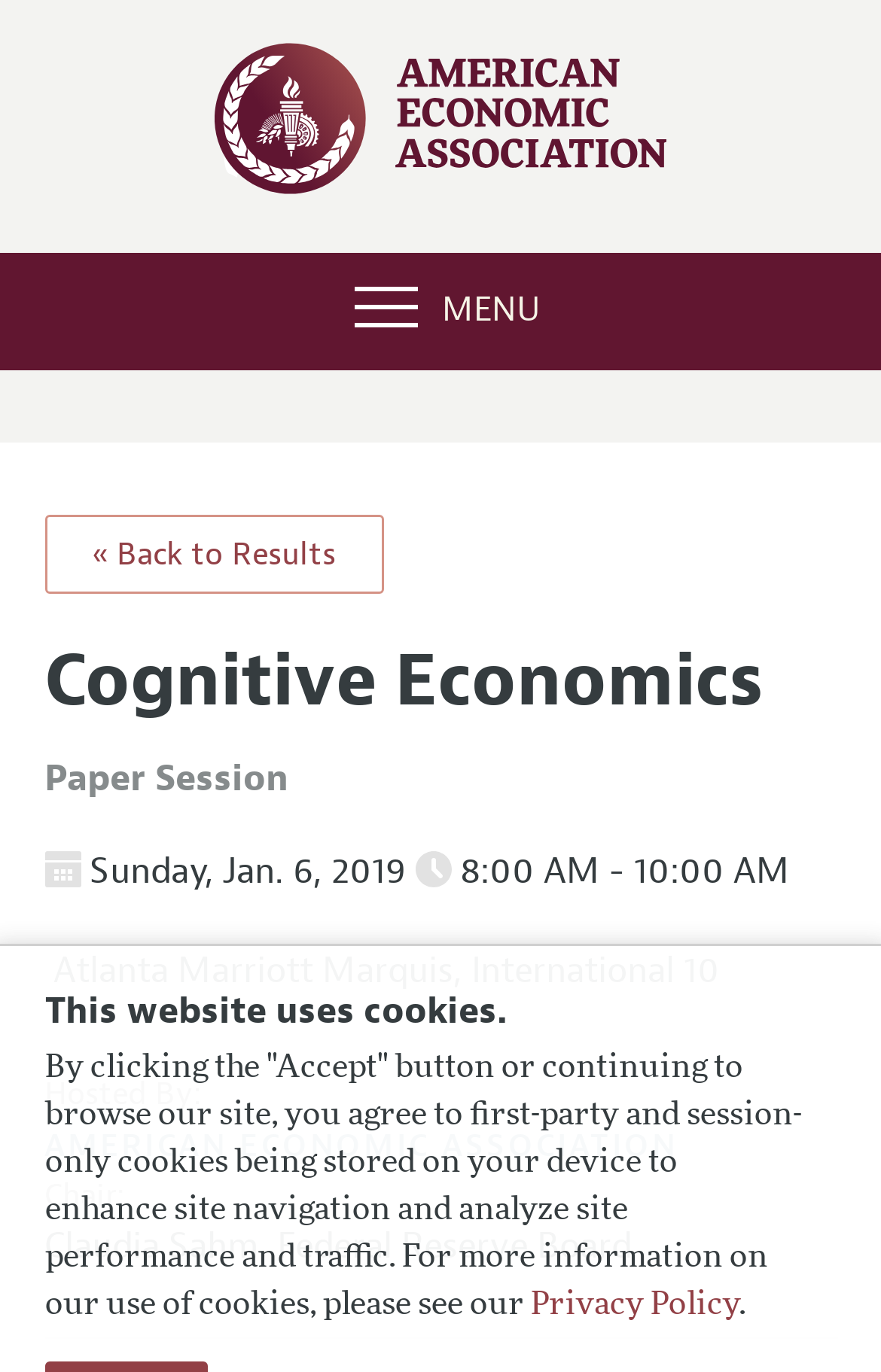Based on the element description "alt="American Economic Association"", predict the bounding box coordinates of the UI element.

[0.244, 0.113, 0.756, 0.152]